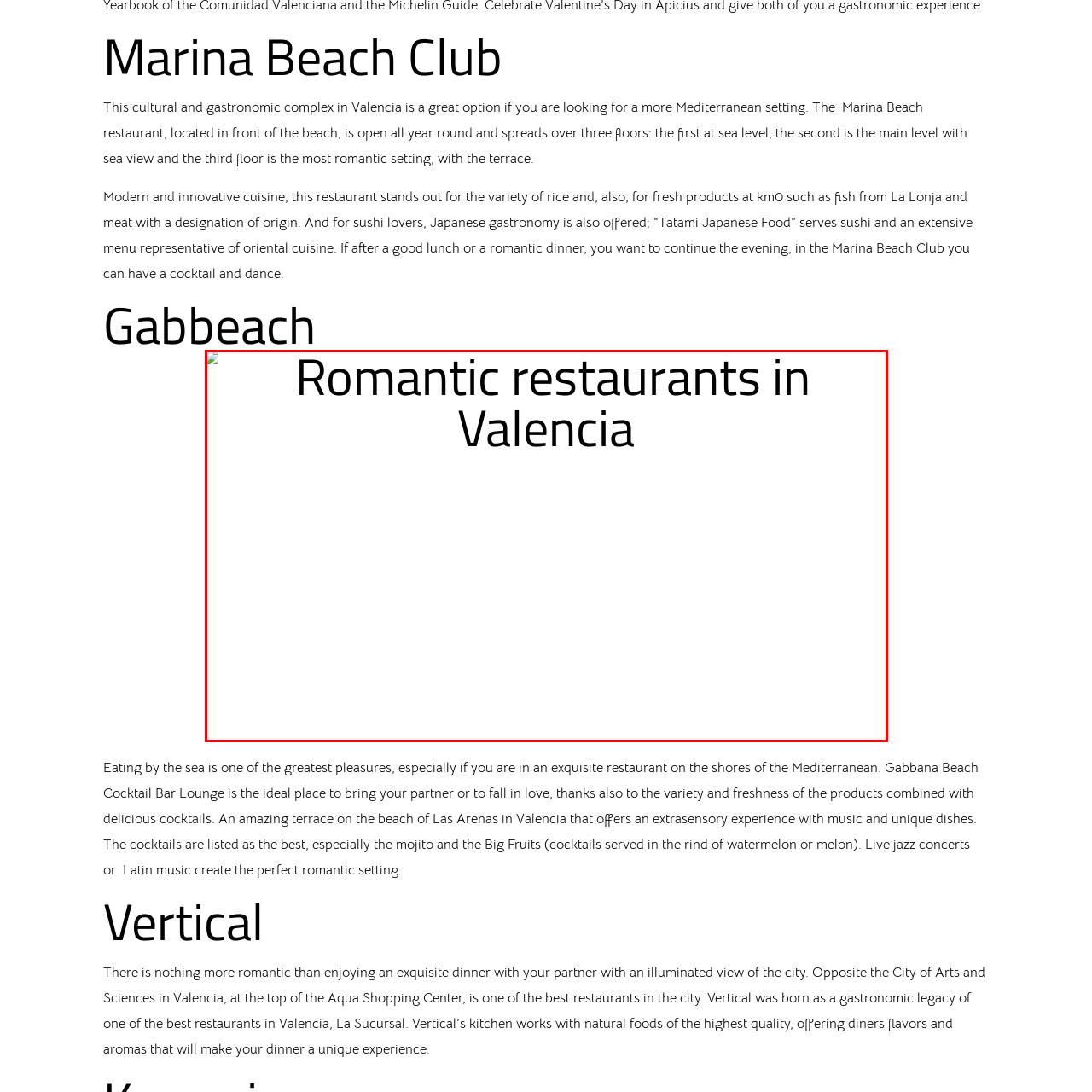Carefully describe the image located within the red boundary.

The image features the title "Romantic restaurants in Valencia," highlighting a section dedicated to exquisite dining experiences in the vibrant city of Valencia. Prominently displayed at the top, this header invites readers to explore various upscale locations perfect for intimate meals, emphasizing the romantic ambiance that these venues provide. The accompanying text suggests these restaurants not only offer a delightful culinary experience but also stunning views and a welcoming atmosphere conducive to a memorable outing with a partner. Whether savoring modern Mediterranean cuisine or enjoying cocktails by the sea, Valencia's romantic dining scene promises to elevate any special occasion.